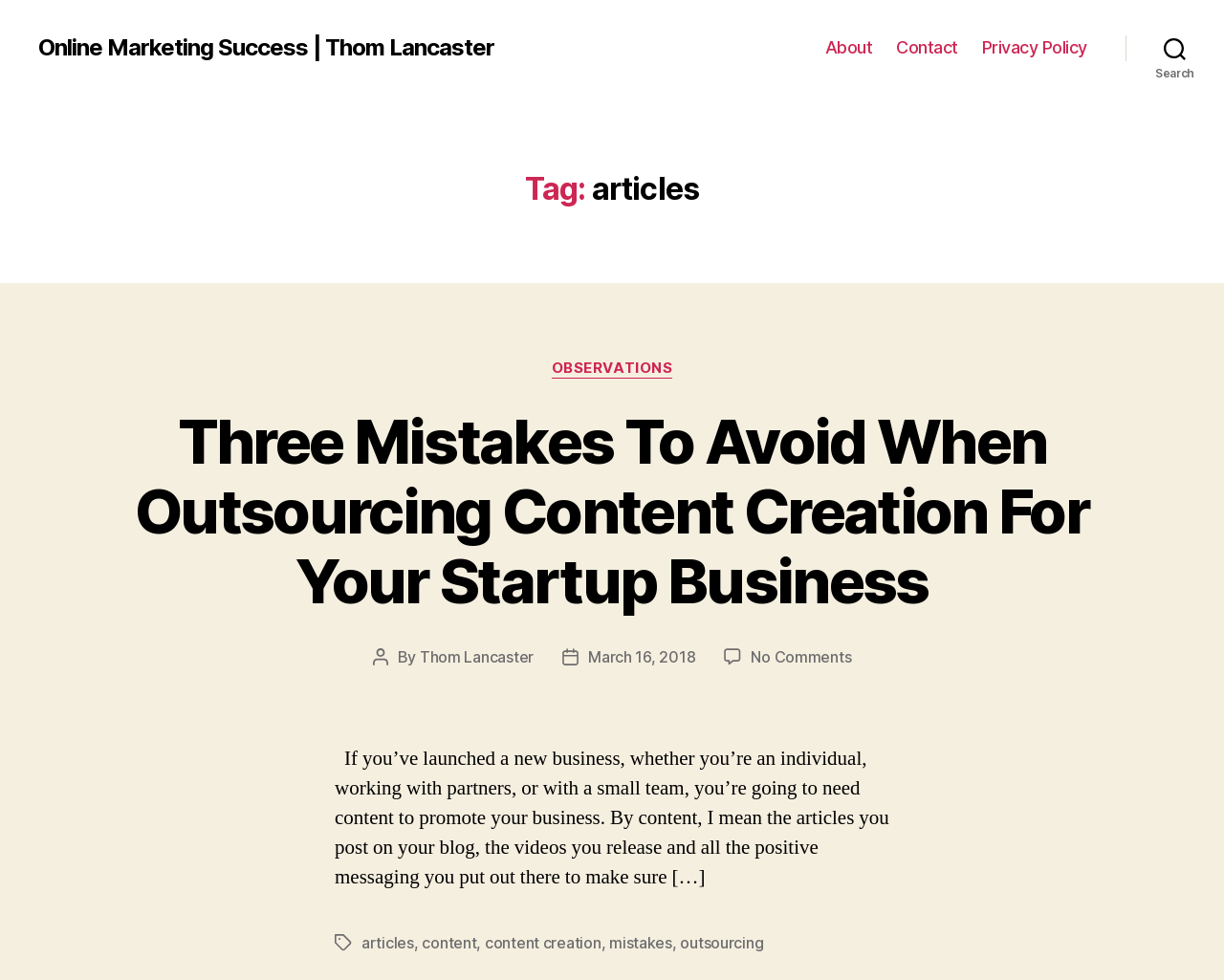Reply to the question with a single word or phrase:
What is the category of the article?

OBSERVATIONS